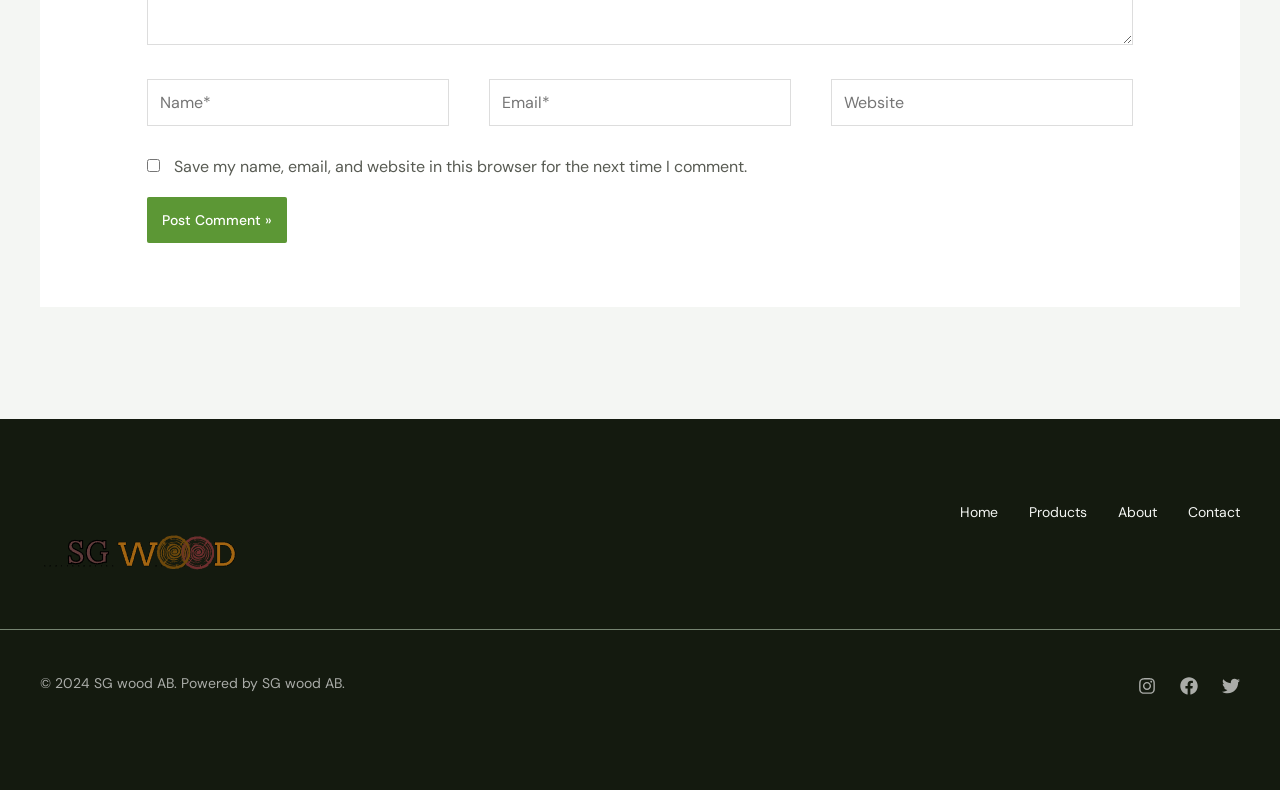Respond to the question below with a single word or phrase:
What is the text of the button?

Post Comment »